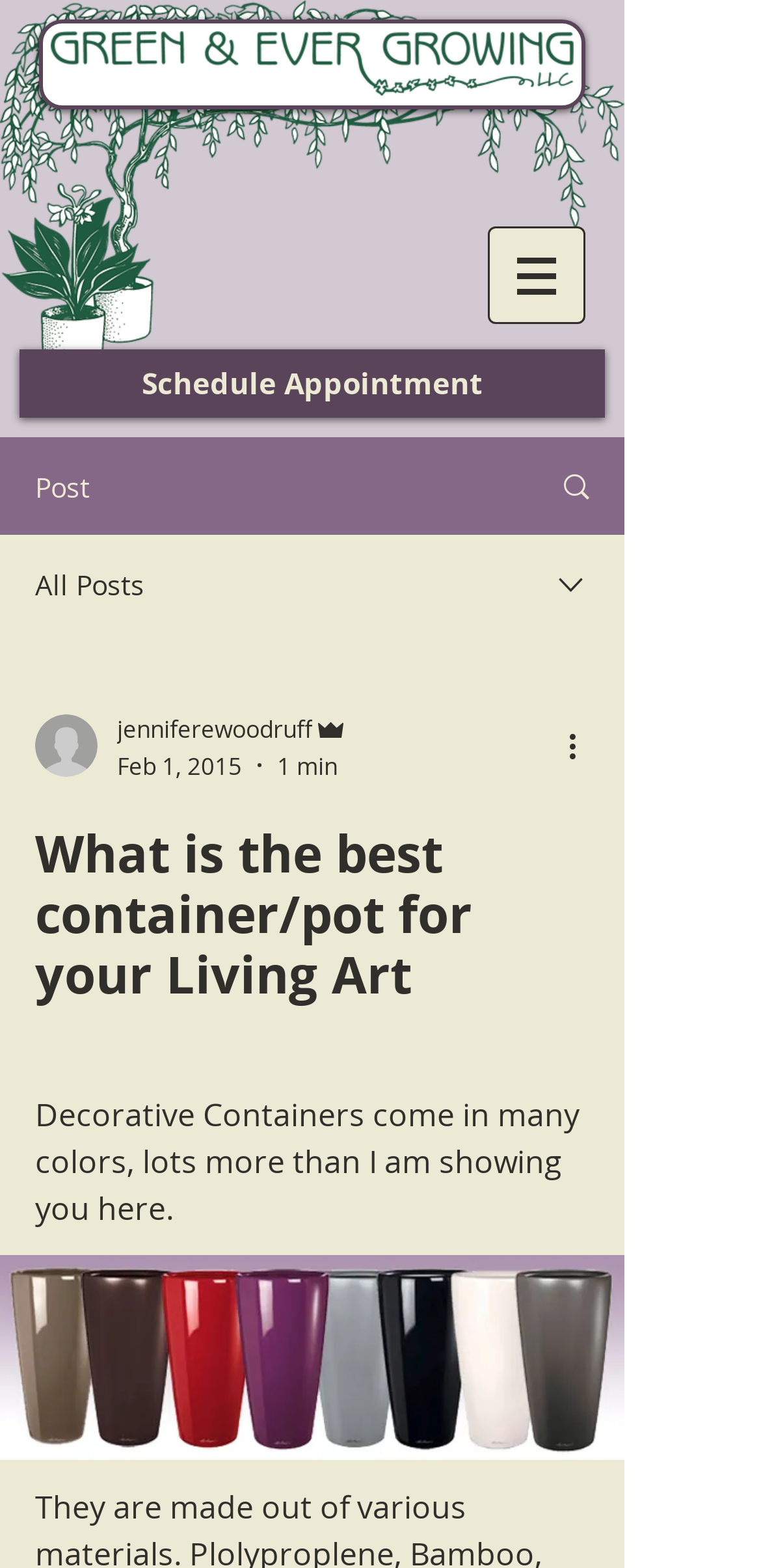How many images are on this webpage?
Refer to the image and respond with a one-word or short-phrase answer.

At least 7